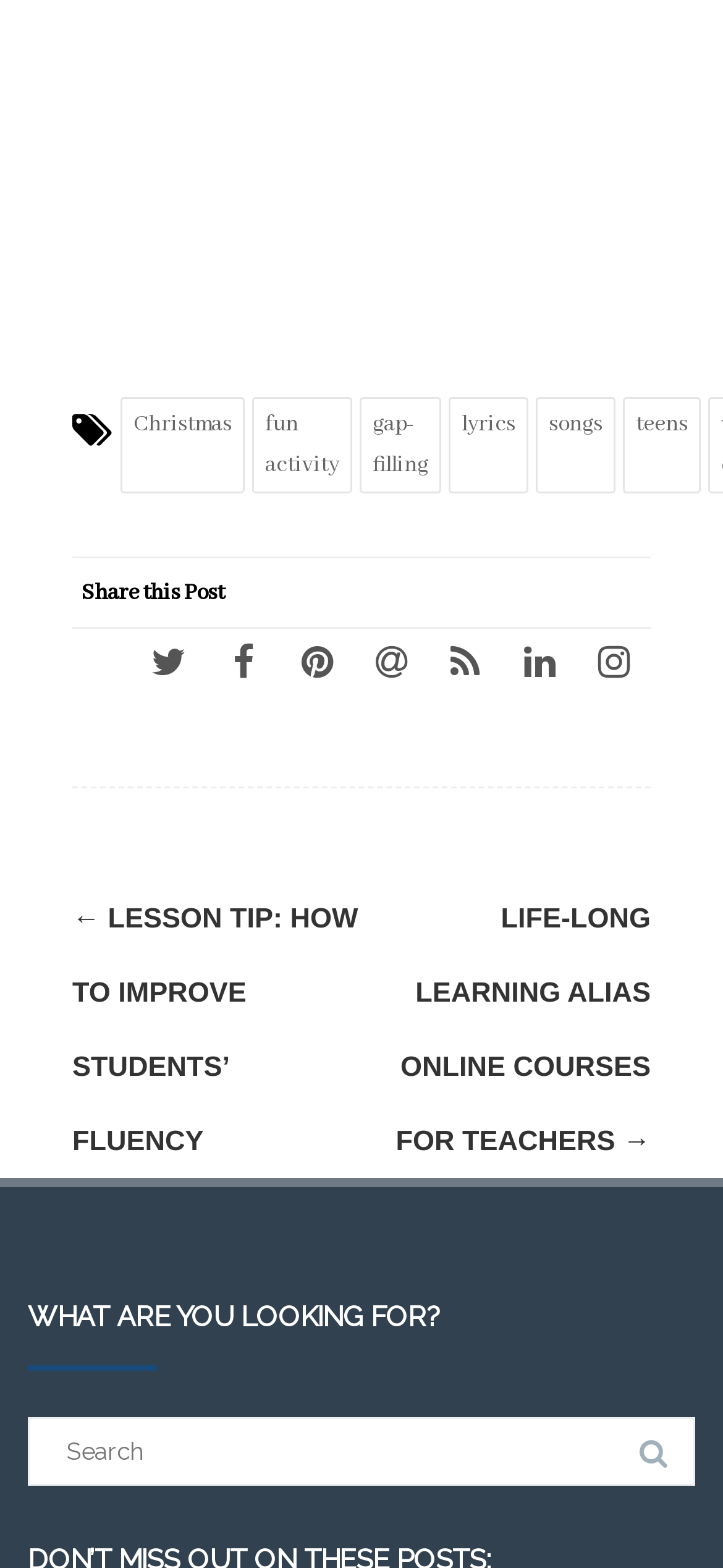Based on the image, give a detailed response to the question: What is the 'WHAT ARE YOU LOOKING FOR?' section for?

The 'WHAT ARE YOU LOOKING FOR?' section, which includes a search bar and a heading, appears to be a section that helps users find what they are looking for on the website, either by searching or navigating through the provided links and categories.